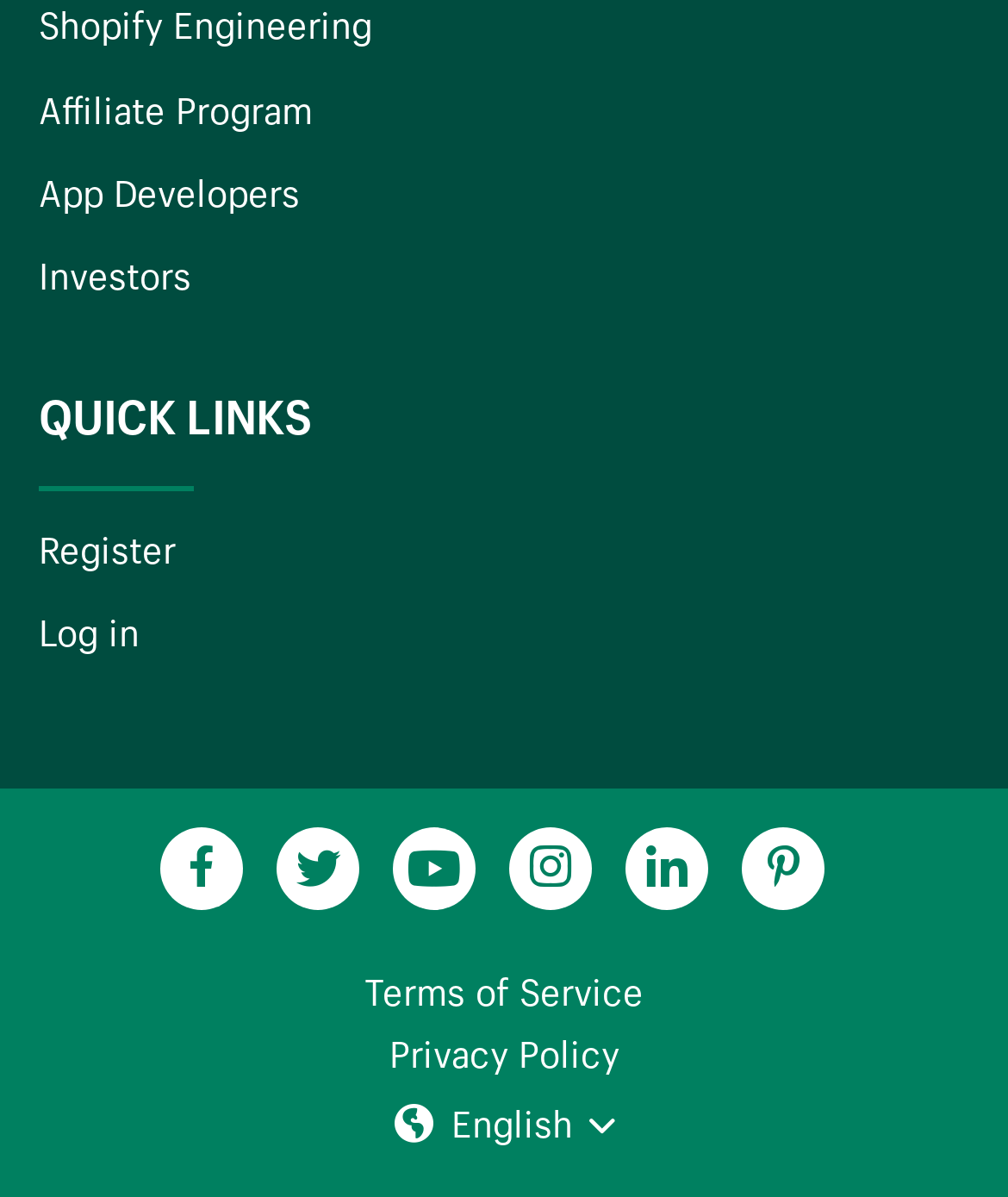Specify the bounding box coordinates of the area to click in order to follow the given instruction: "View Terms of Service."

[0.347, 0.803, 0.653, 0.855]